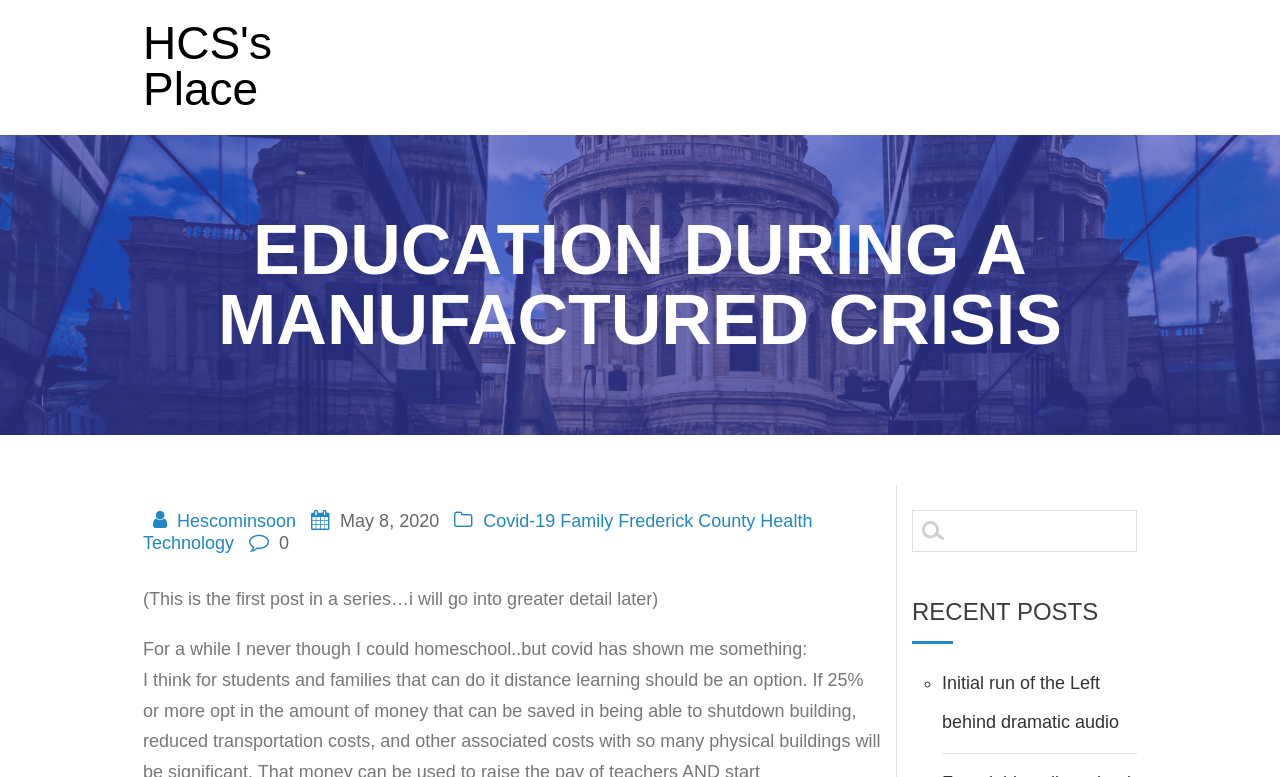Please identify the bounding box coordinates of the region to click in order to complete the task: "Check the 'RECENT POSTS' section". The coordinates must be four float numbers between 0 and 1, specified as [left, top, right, bottom].

[0.712, 0.772, 0.888, 0.829]